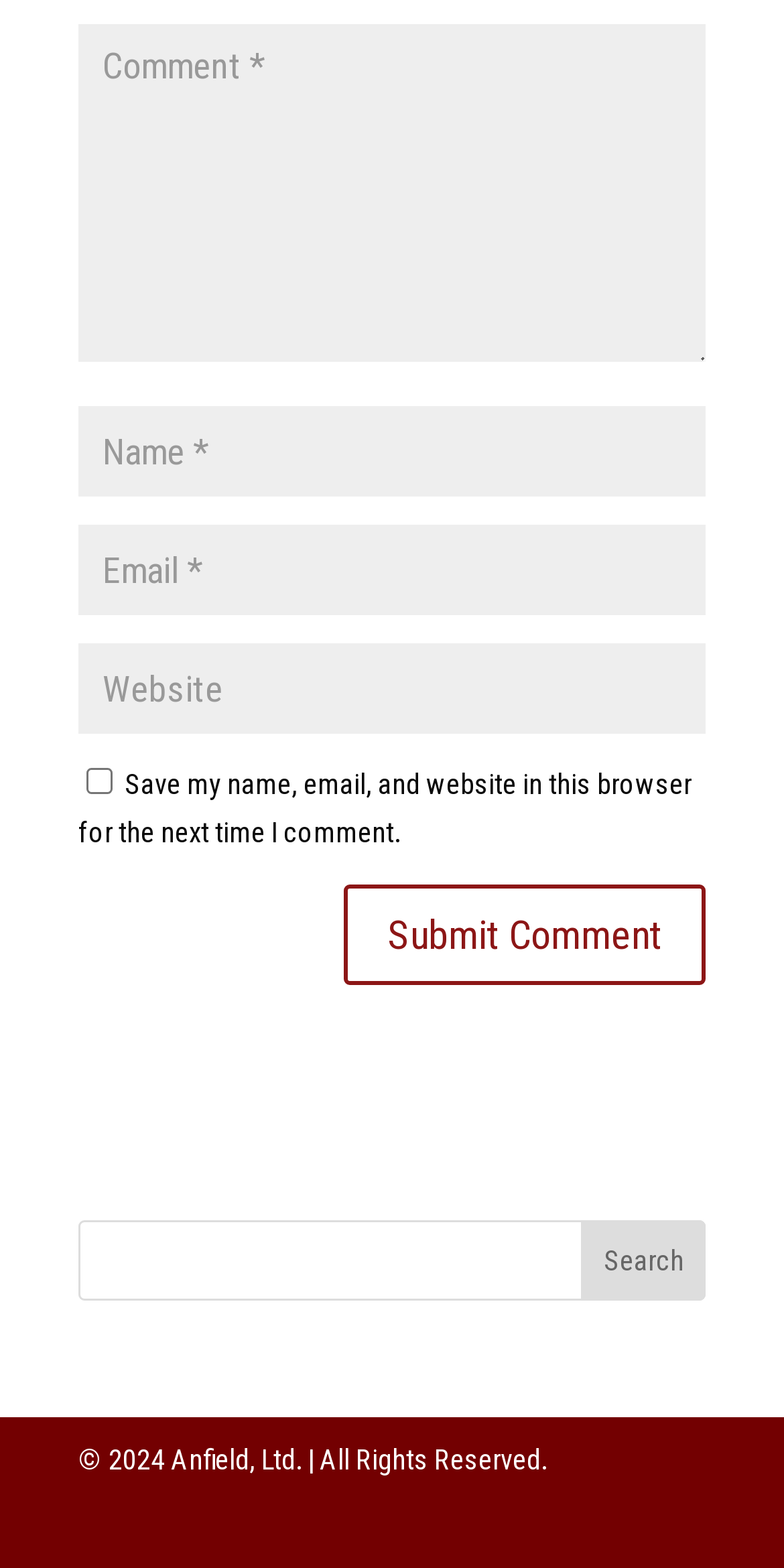Using the provided element description: "input value="Comment *" name="comment"", identify the bounding box coordinates. The coordinates should be four floats between 0 and 1 in the order [left, top, right, bottom].

[0.1, 0.015, 0.9, 0.231]